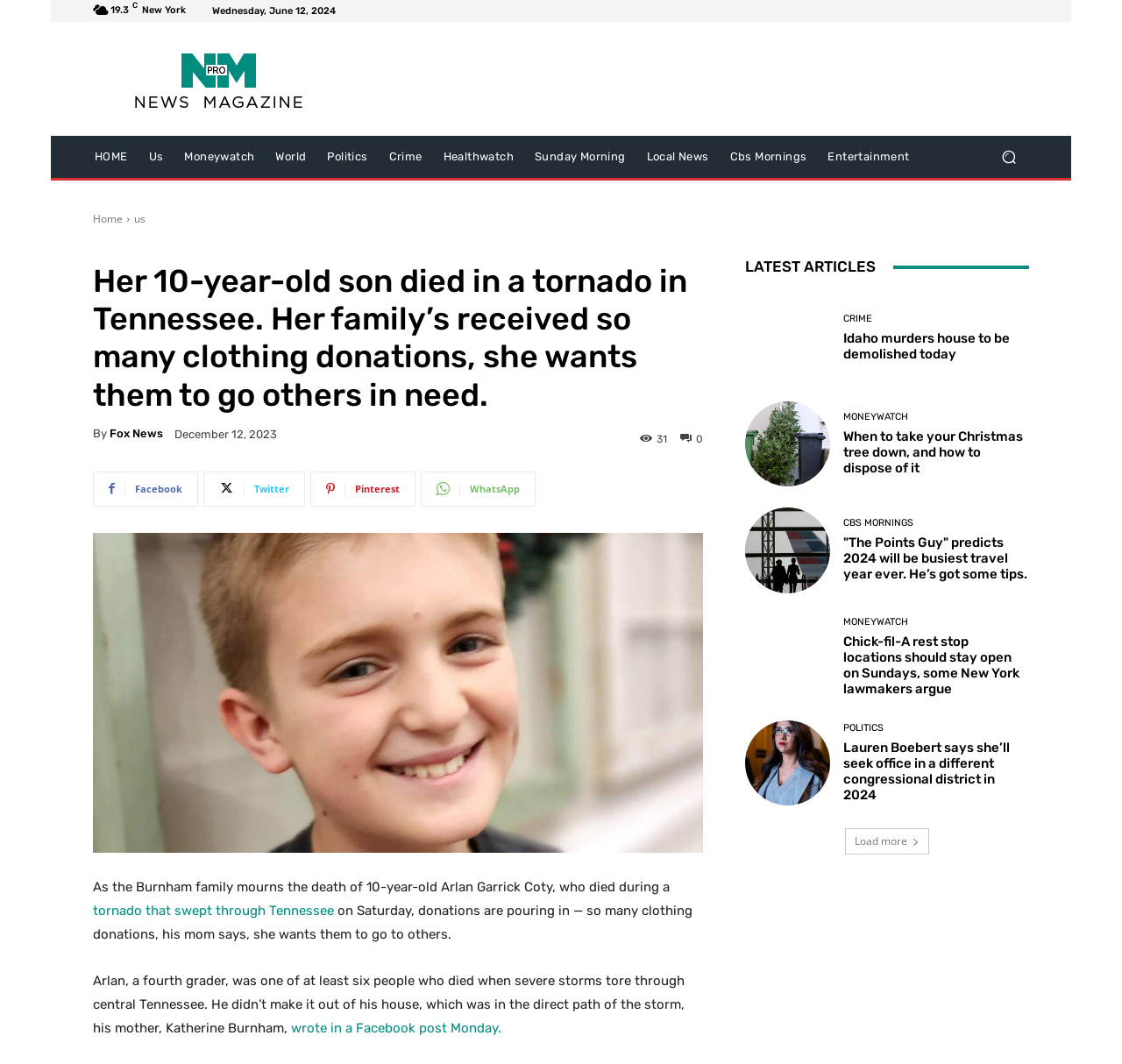Please find the bounding box coordinates of the element that you should click to achieve the following instruction: "Read the latest article 'Idaho murders house to be demolished today'". The coordinates should be presented as four float numbers between 0 and 1: [left, top, right, bottom].

[0.664, 0.278, 0.74, 0.358]